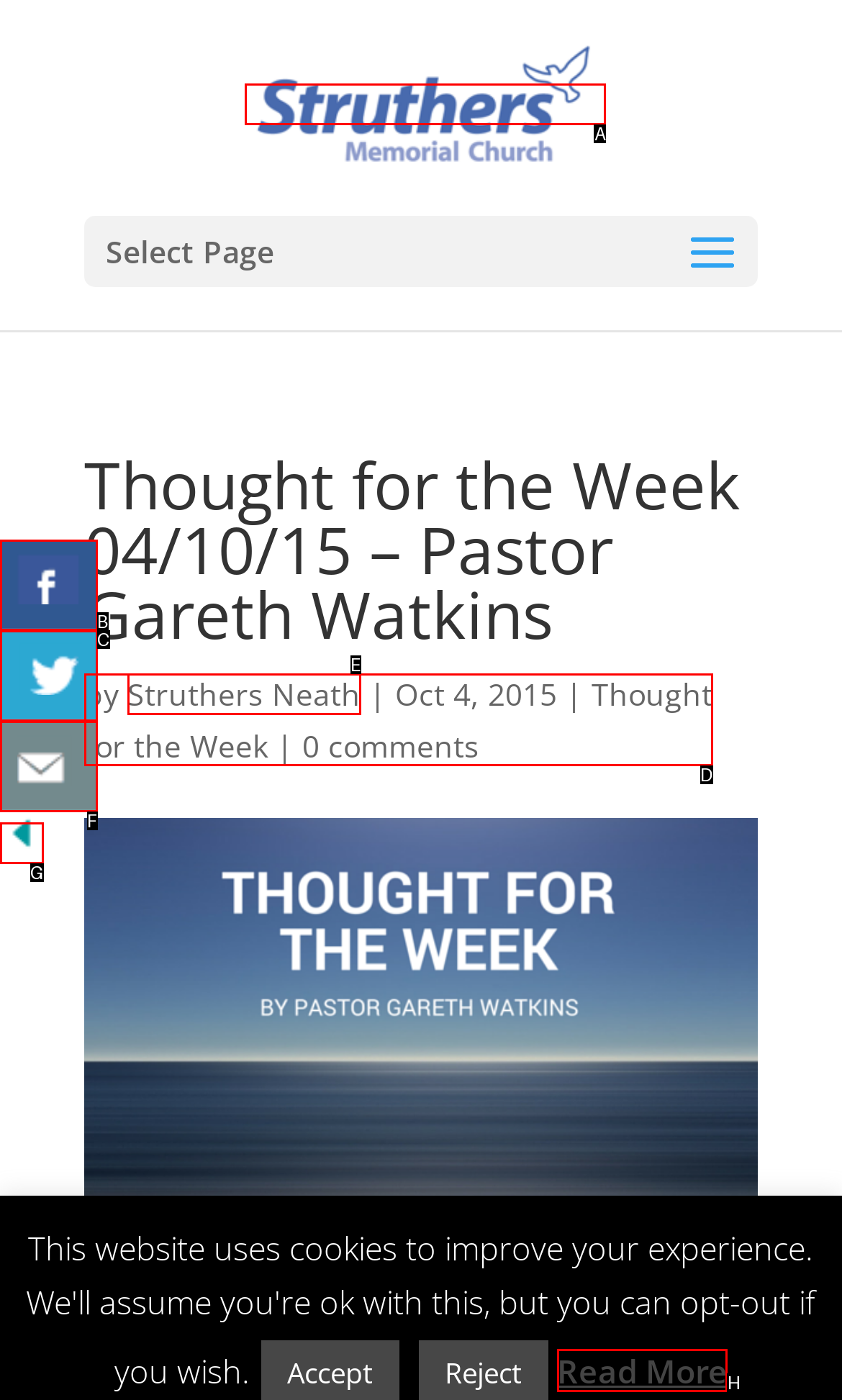From the options shown in the screenshot, tell me which lettered element I need to click to complete the task: Read more about the thought.

H